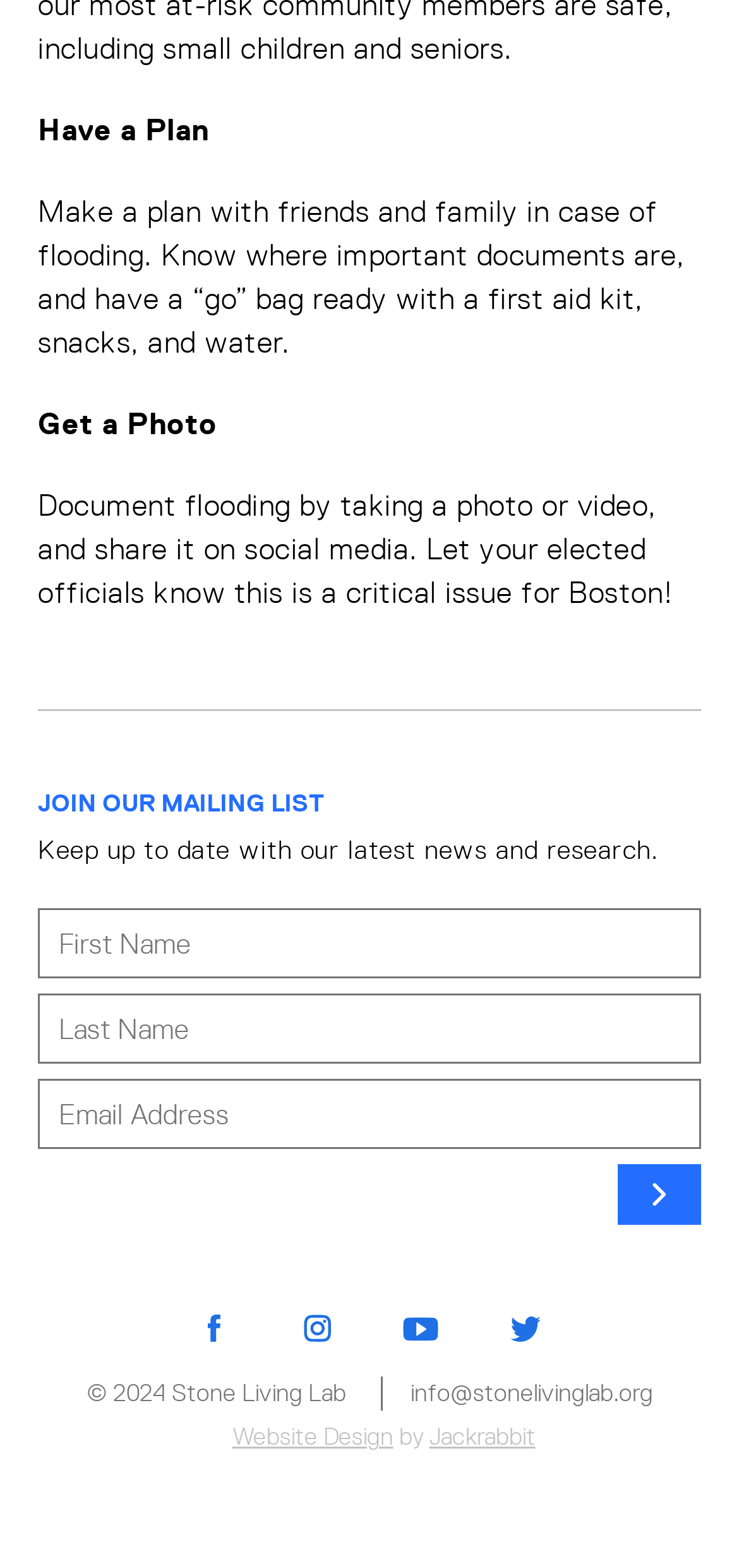Predict the bounding box coordinates for the UI element described as: "info@stonelivinglab.org". The coordinates should be four float numbers between 0 and 1, presented as [left, top, right, bottom].

[0.514, 0.878, 0.883, 0.9]